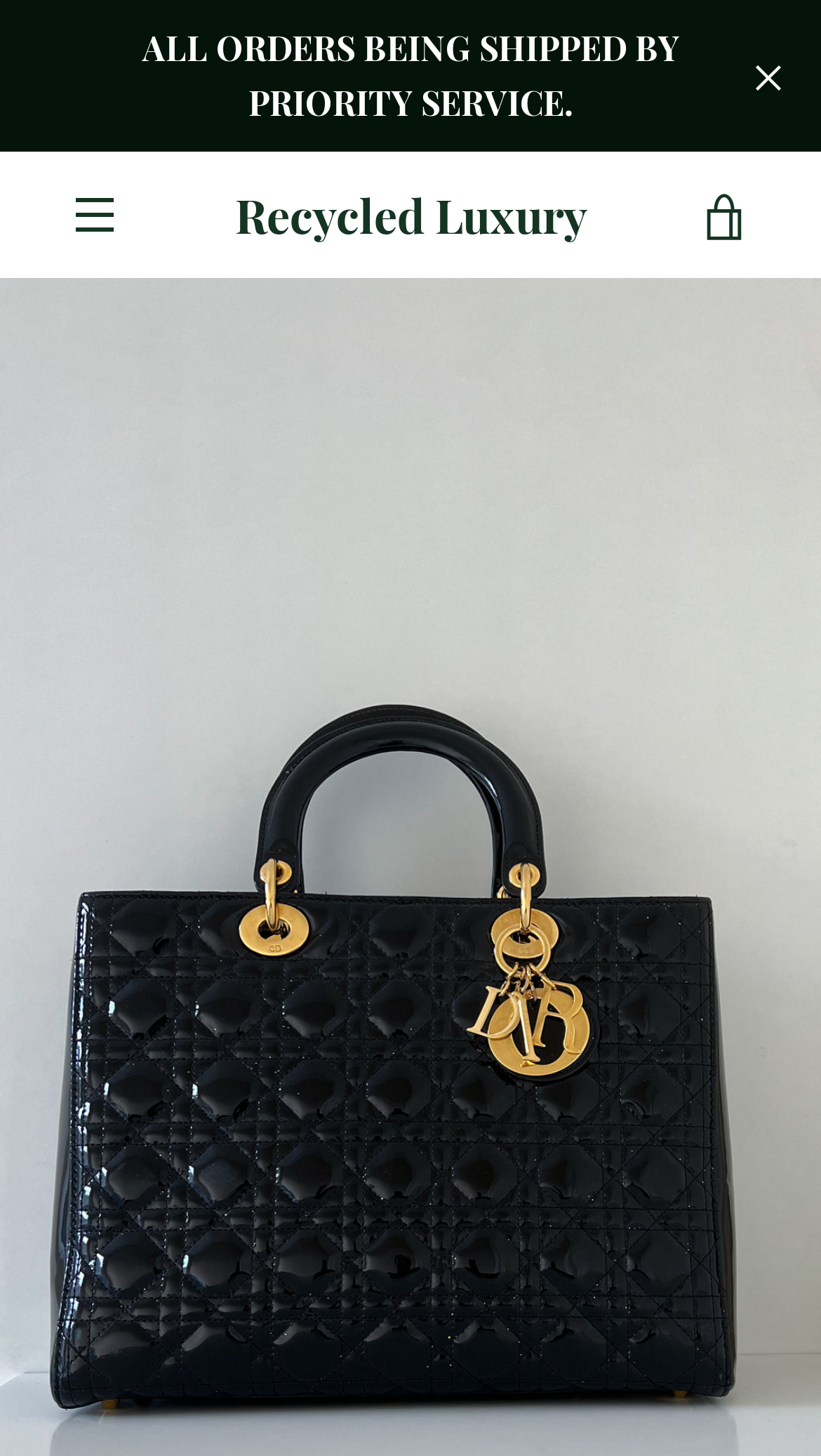Please give a concise answer to this question using a single word or phrase: 
What is the copyright year?

2024